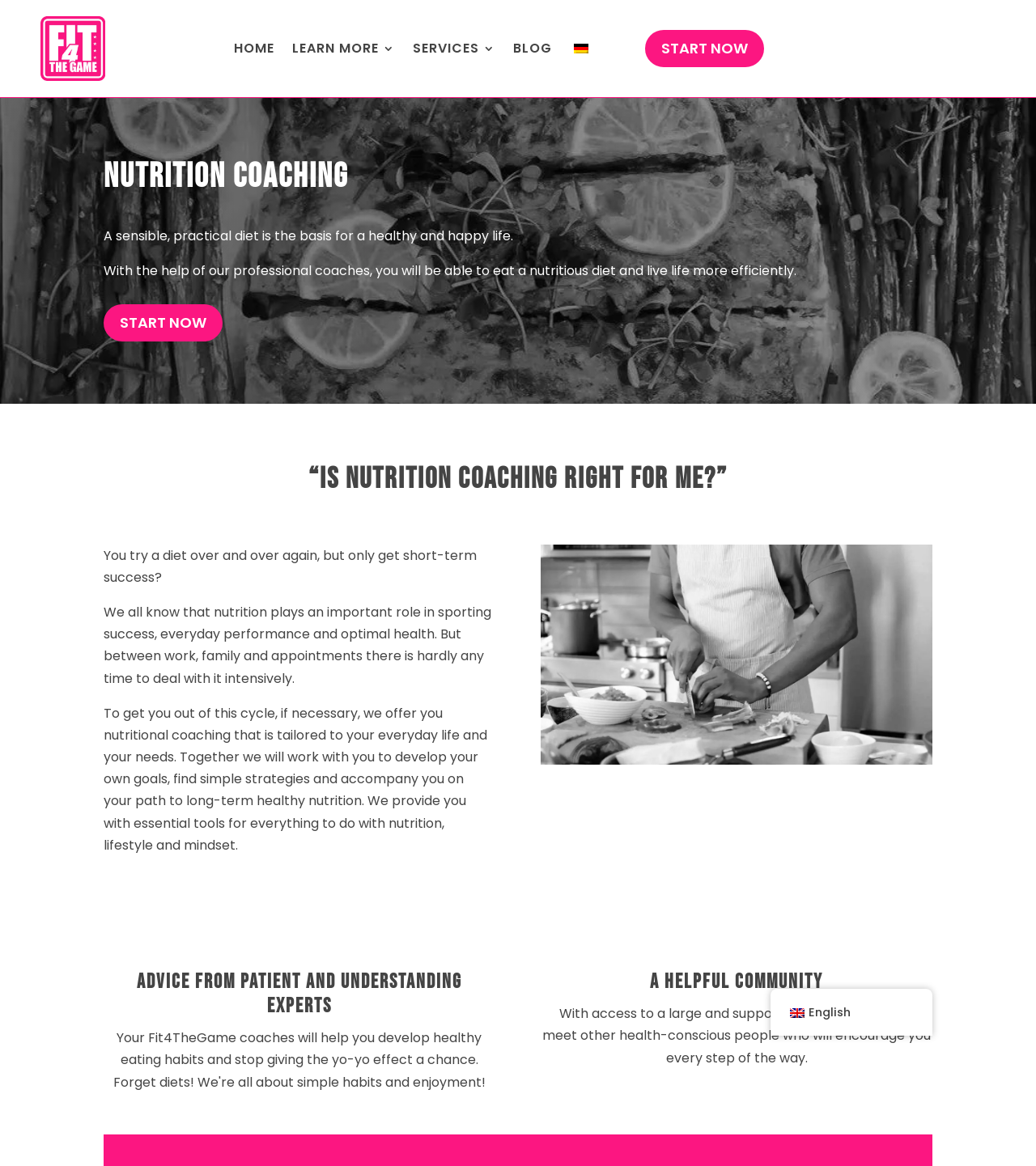Bounding box coordinates are specified in the format (top-left x, top-left y, bottom-right x, bottom-right y). All values are floating point numbers bounded between 0 and 1. Please provide the bounding box coordinate of the region this sentence describes: Learn more

[0.282, 0.014, 0.381, 0.069]